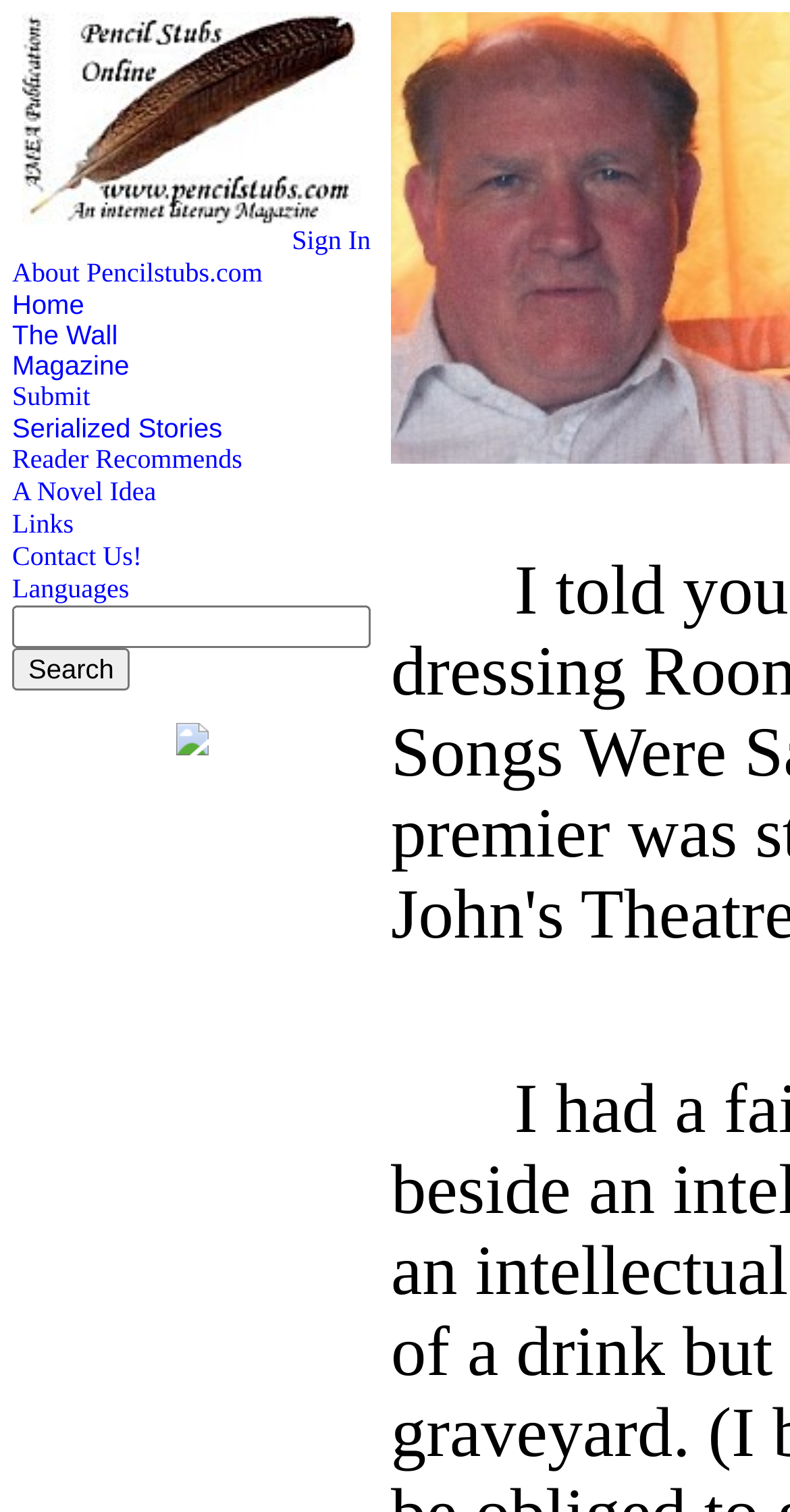Find the bounding box coordinates corresponding to the UI element with the description: "Magazine". The coordinates should be formatted as [left, top, right, bottom], with values as floats between 0 and 1.

[0.015, 0.232, 0.164, 0.252]